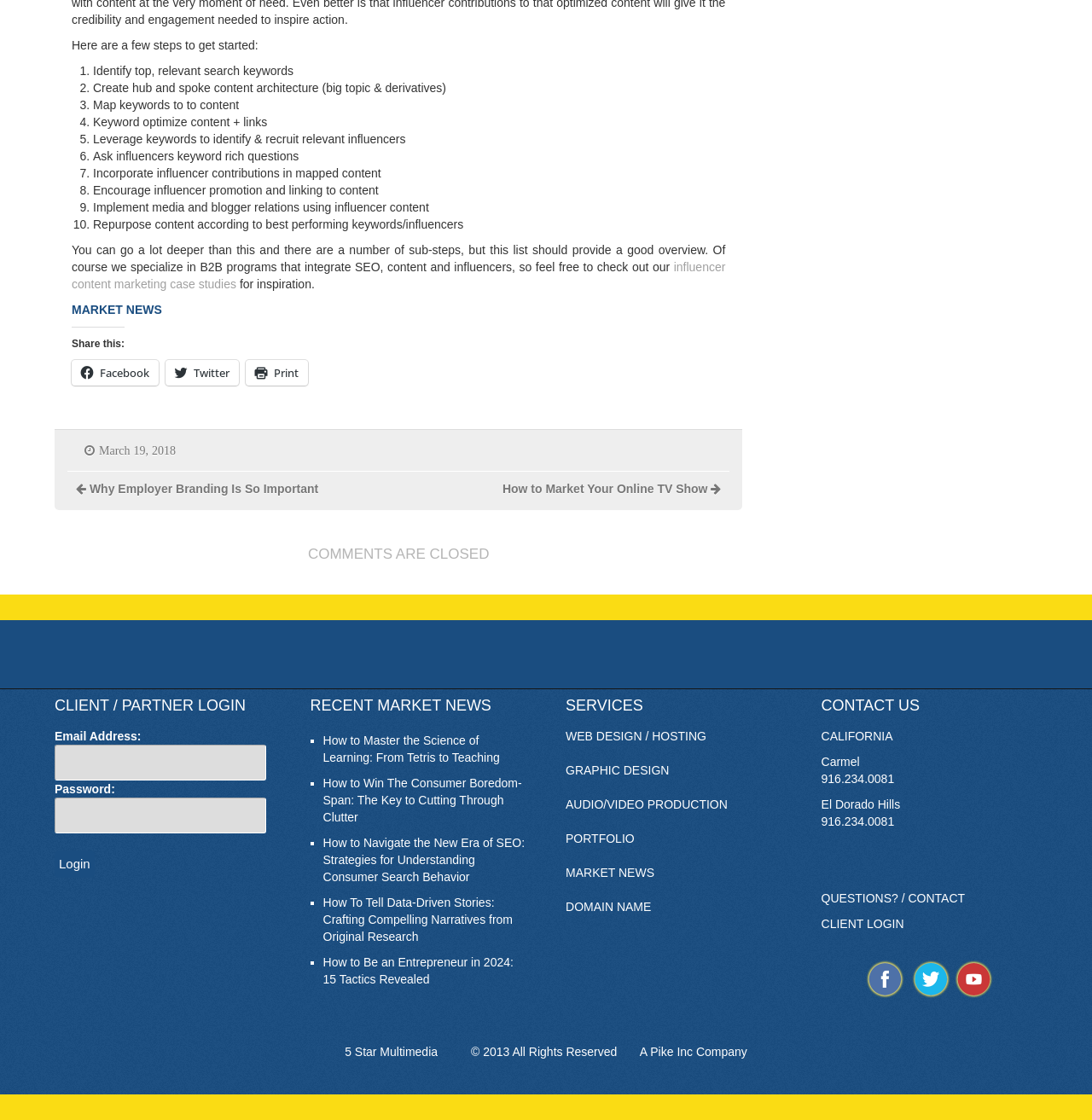Identify the bounding box coordinates for the UI element described by the following text: "DE". Provide the coordinates as four float numbers between 0 and 1, in the format [left, top, right, bottom].

None